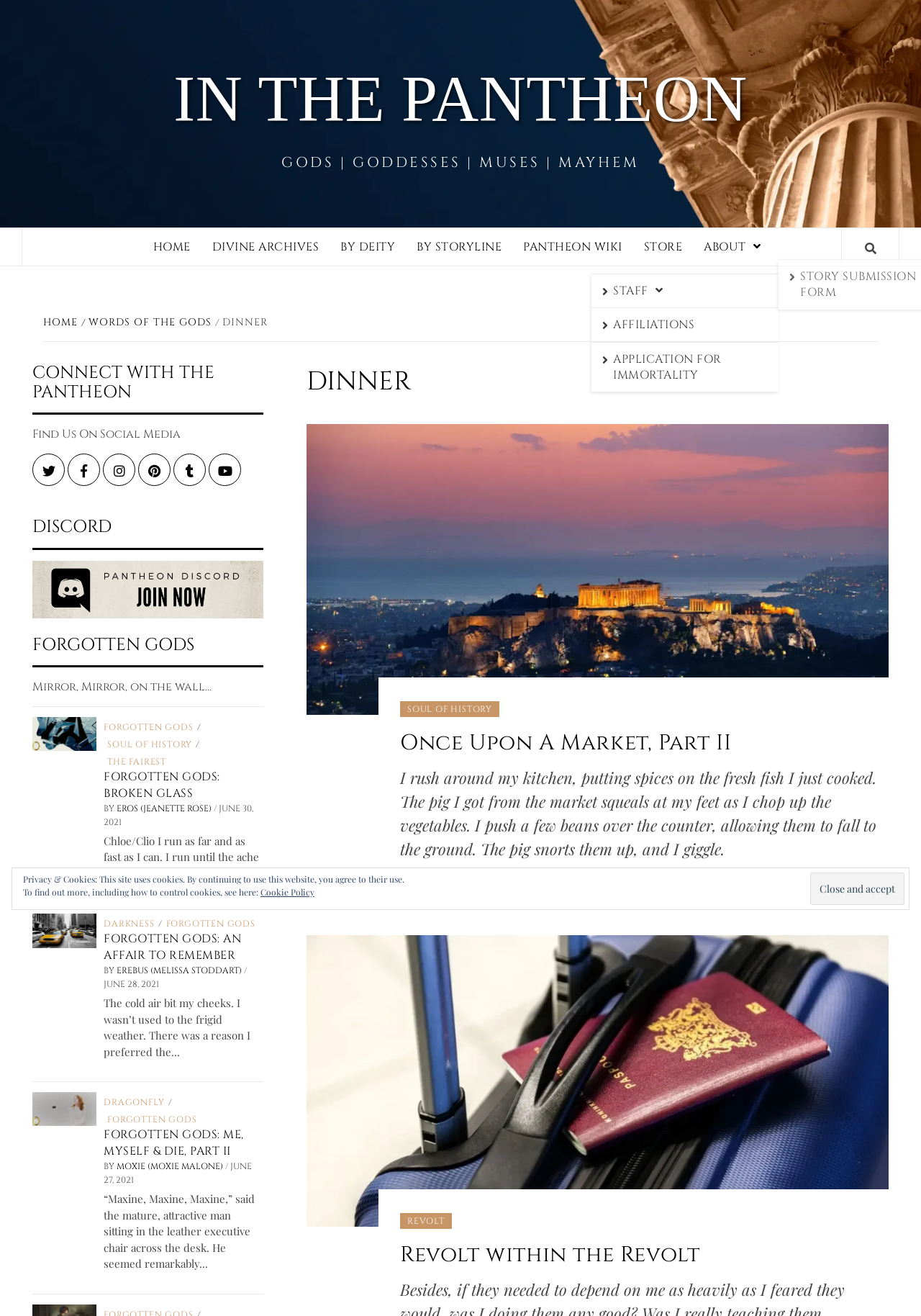What is the title of the first article?
Provide an in-depth and detailed explanation in response to the question.

The title of the first article is 'Once Upon A Market, Part II' as indicated by the heading and the link with the same text.